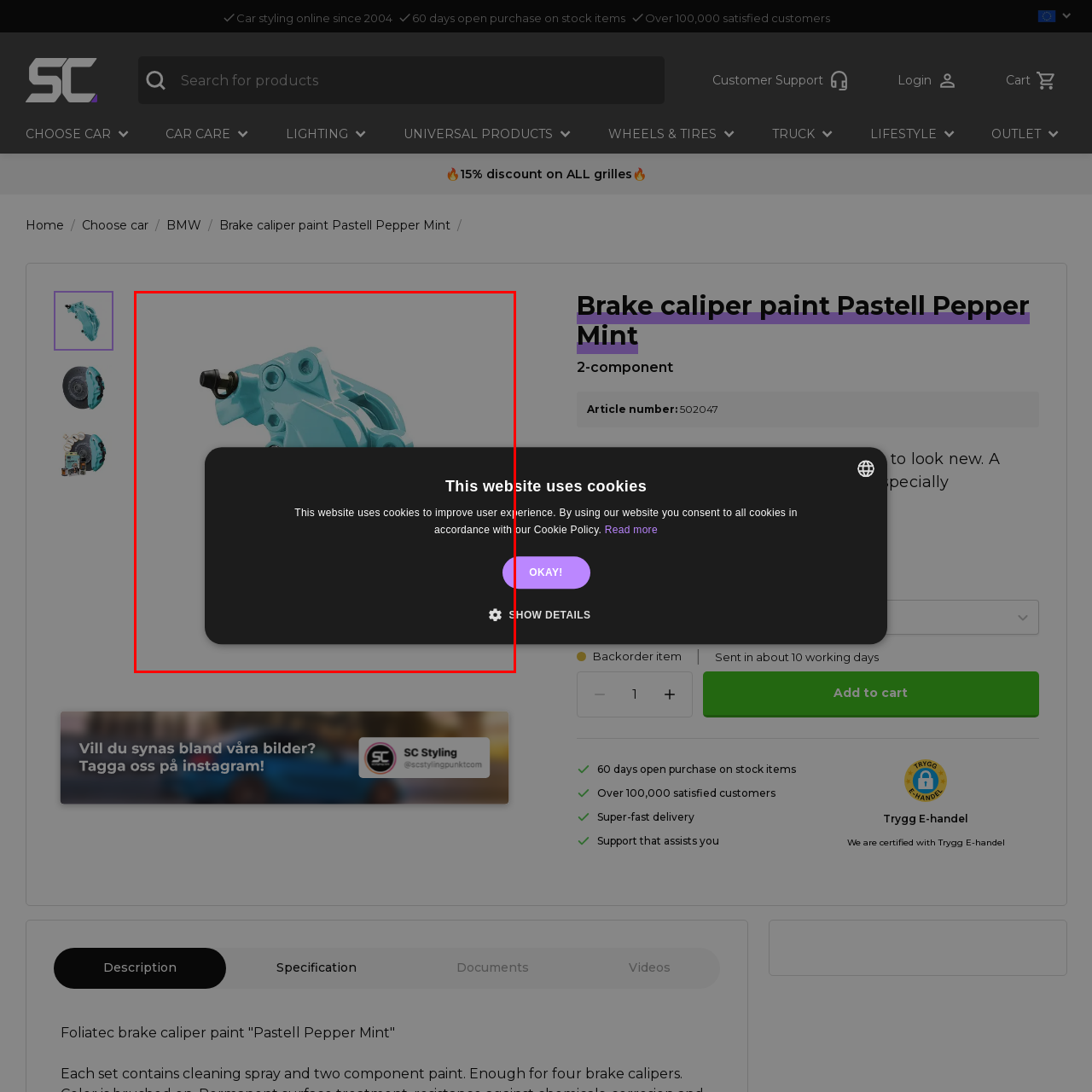Provide an in-depth caption for the image inside the red boundary.

This image showcases a vibrant brake caliper painted in "Pastell Pepper Mint," a product designed to enhance the aesthetic appeal of vehicle brake components. The caliper, featuring a sleek design, highlights details such as its mounting points and fluid inlet, emphasizing both style and functionality. This particular paint is a two-component formulation that promises durability and a striking finish. Ideal for automotive enthusiasts looking to refresh or customize their cars, the caliper paint offers a cost-effective way to achieve a visually appealing modification.